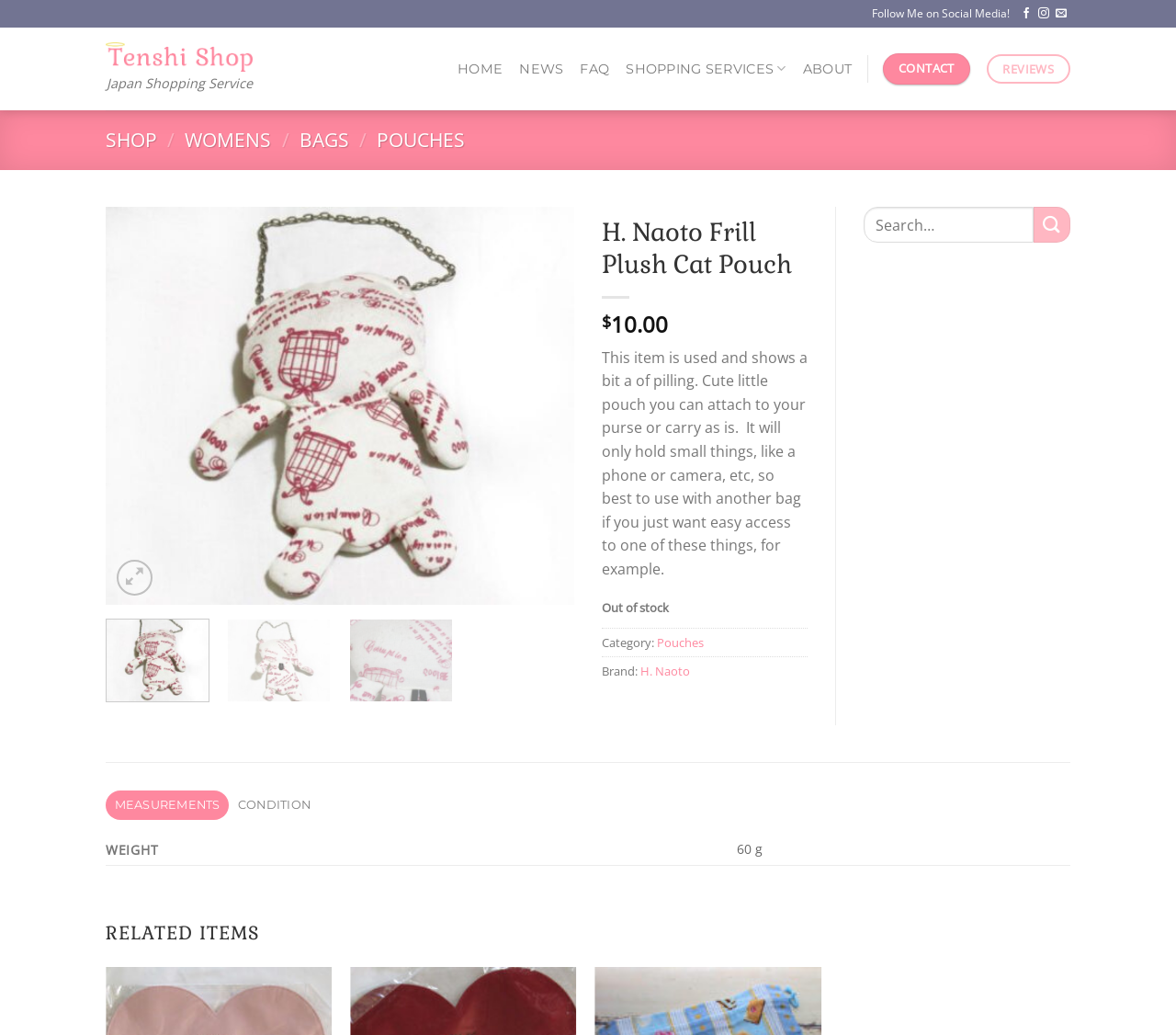Extract the heading text from the webpage.

H. Naoto Frill Plush Cat Pouch